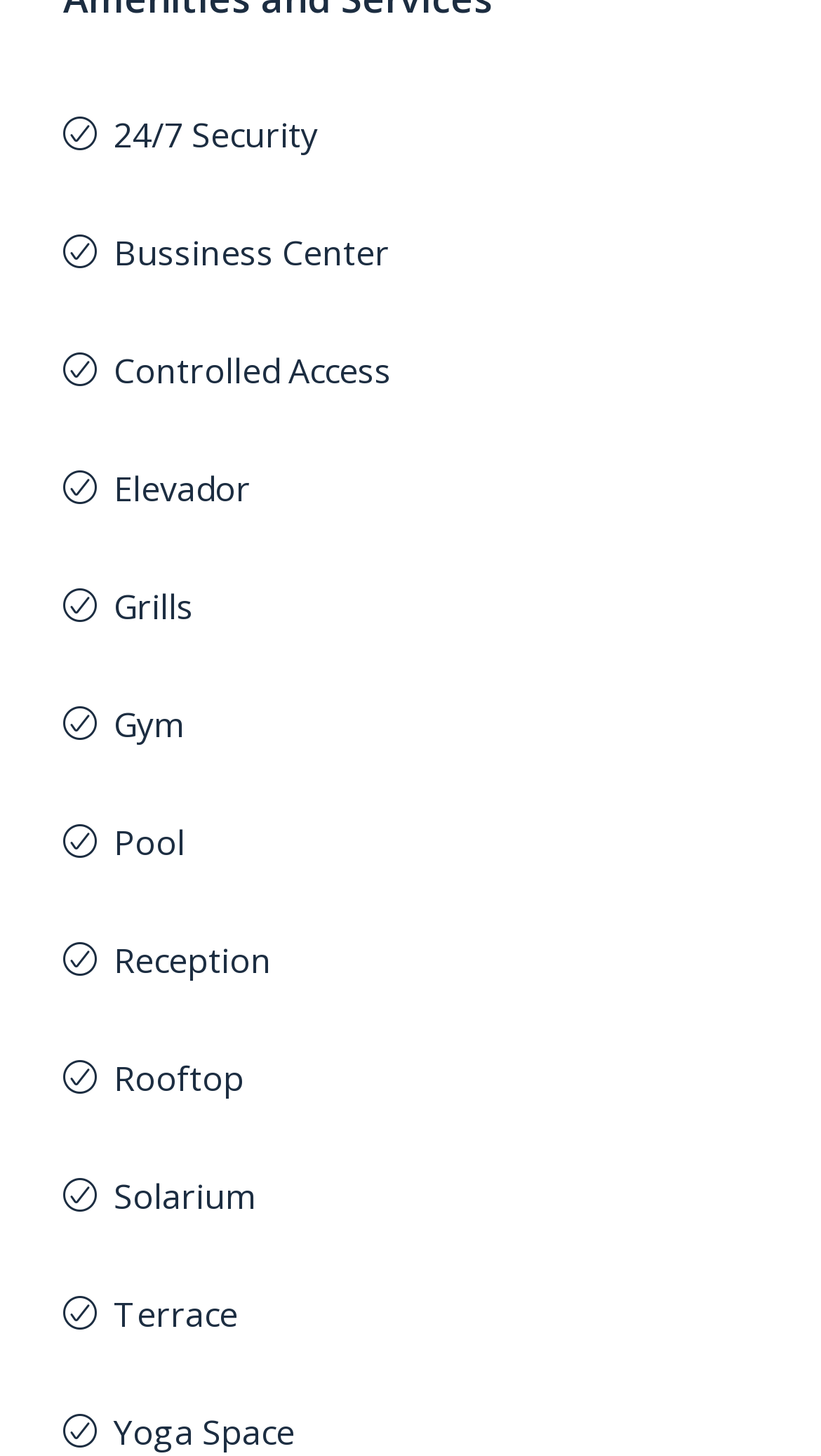Please provide a brief answer to the question using only one word or phrase: 
What is the amenity located next to 'Elevador'?

Grills